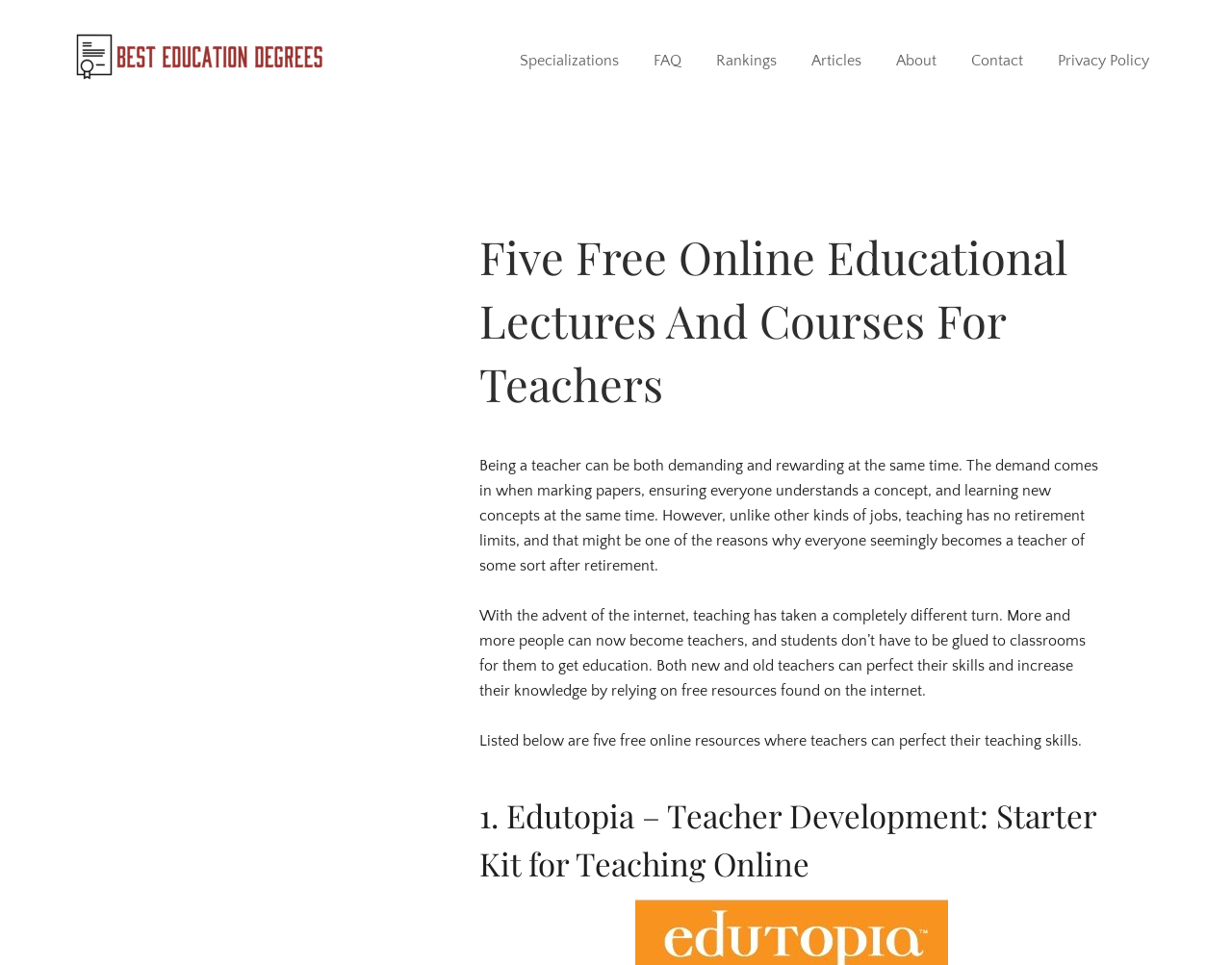Identify and extract the heading text of the webpage.

Five Free Online Educational Lectures And Courses For Teachers